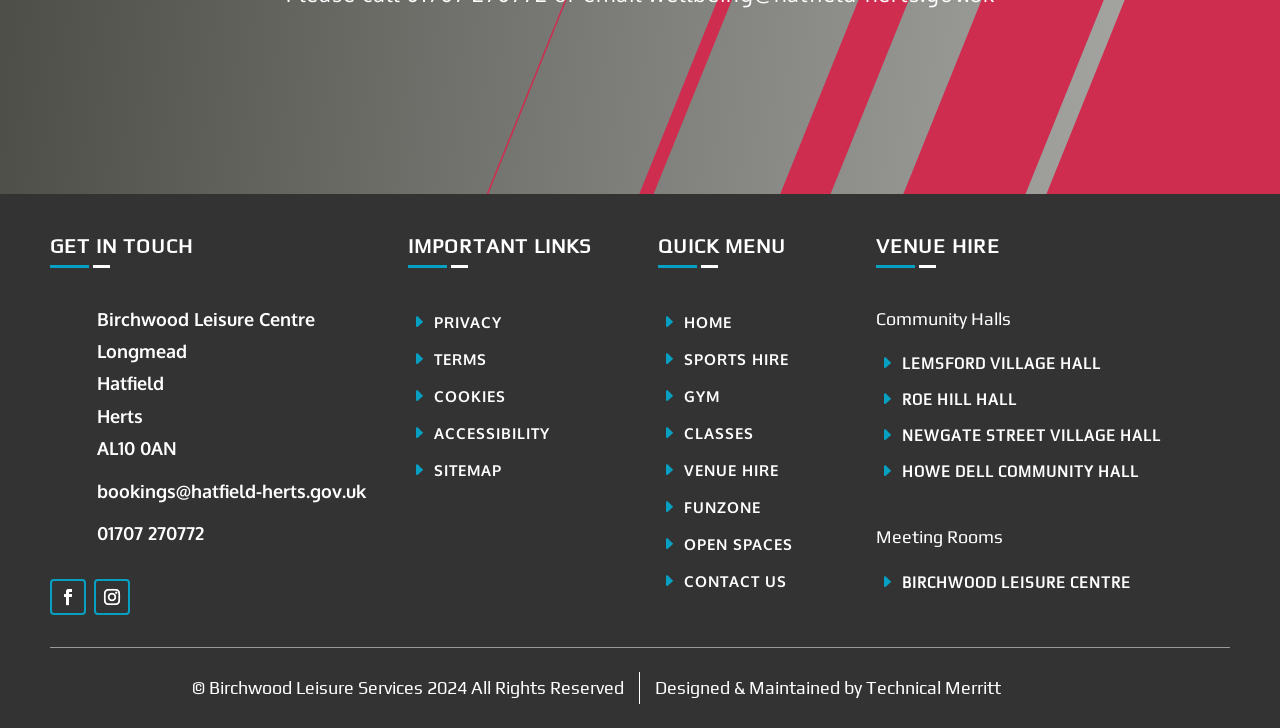Highlight the bounding box coordinates of the element that should be clicked to carry out the following instruction: "View community halls". The coordinates must be given as four float numbers ranging from 0 to 1, i.e., [left, top, right, bottom].

[0.684, 0.416, 0.961, 0.474]